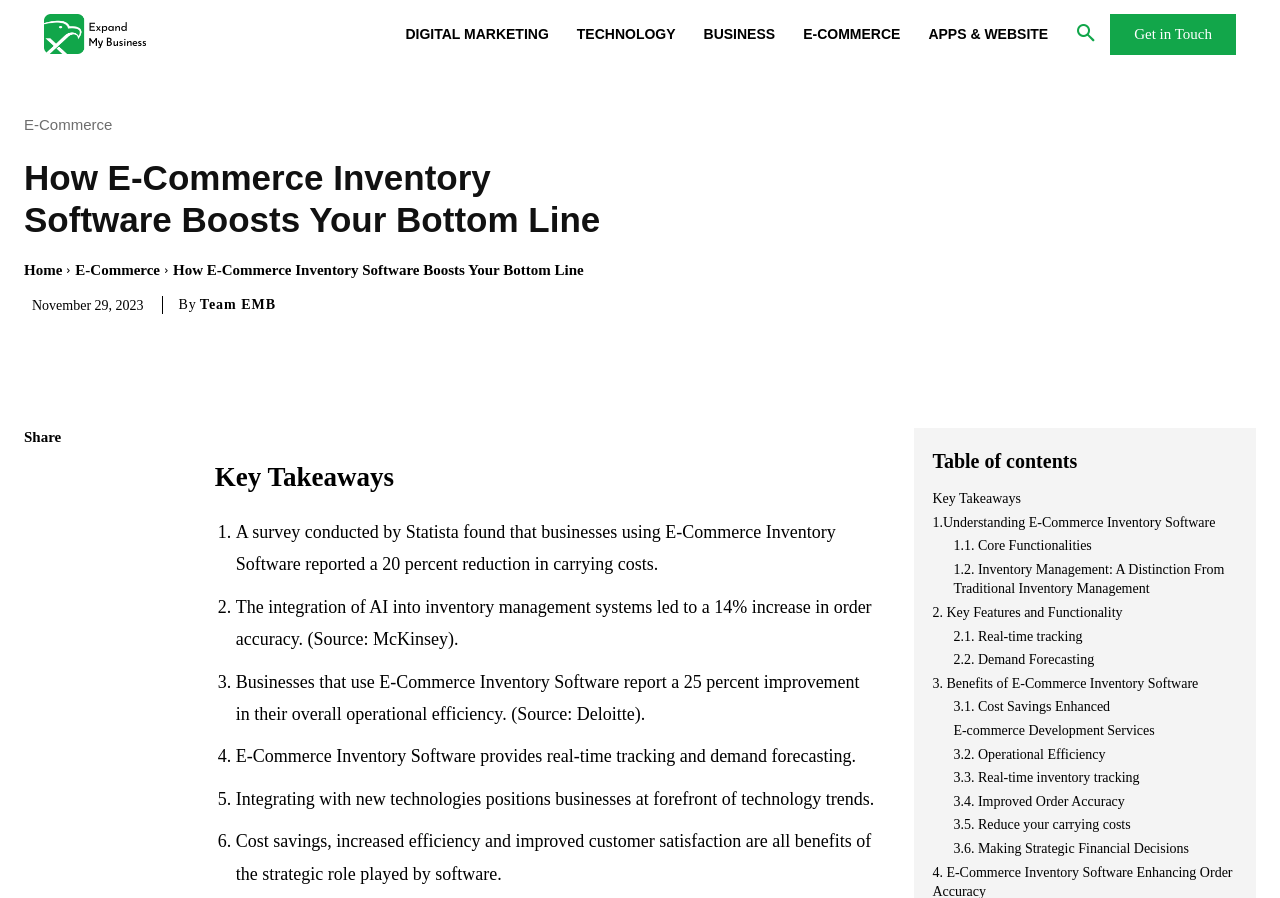Identify and generate the primary title of the webpage.

How E-Commerce Inventory Software Boosts Your Bottom Line